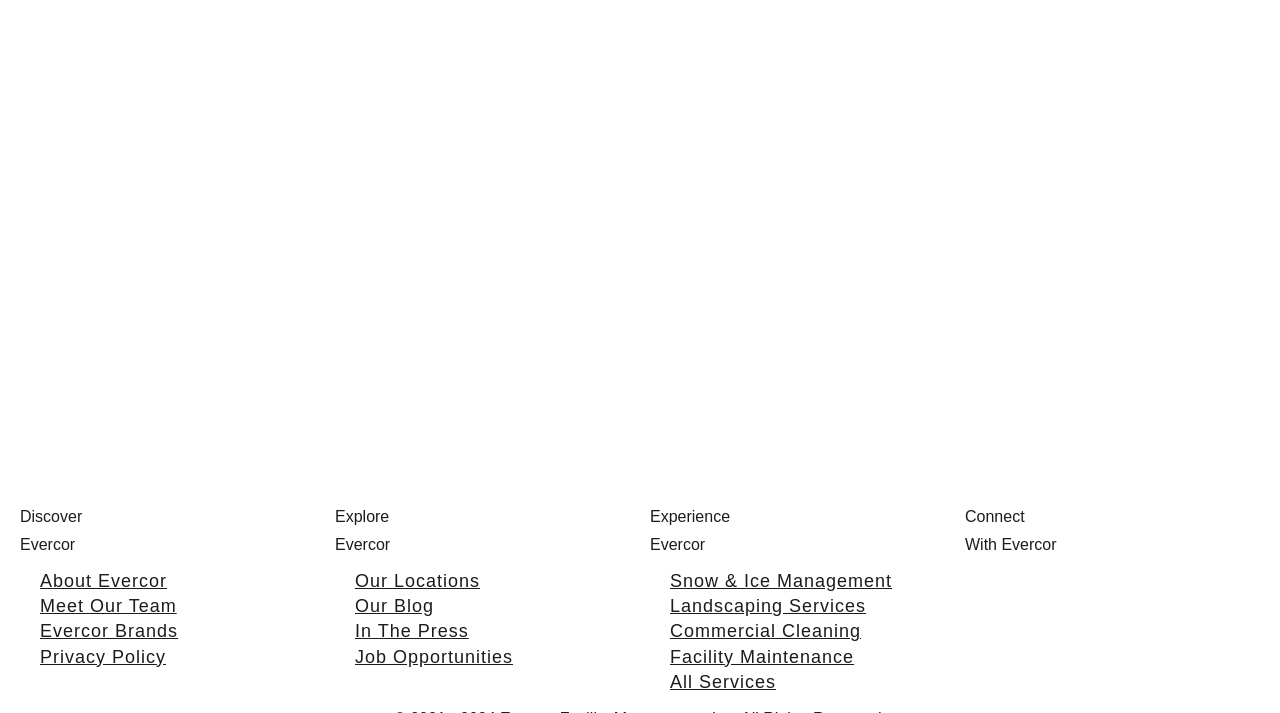Determine the bounding box for the UI element as described: "In The Press". The coordinates should be represented as four float numbers between 0 and 1, formatted as [left, top, right, bottom].

[0.277, 0.843, 0.366, 0.928]